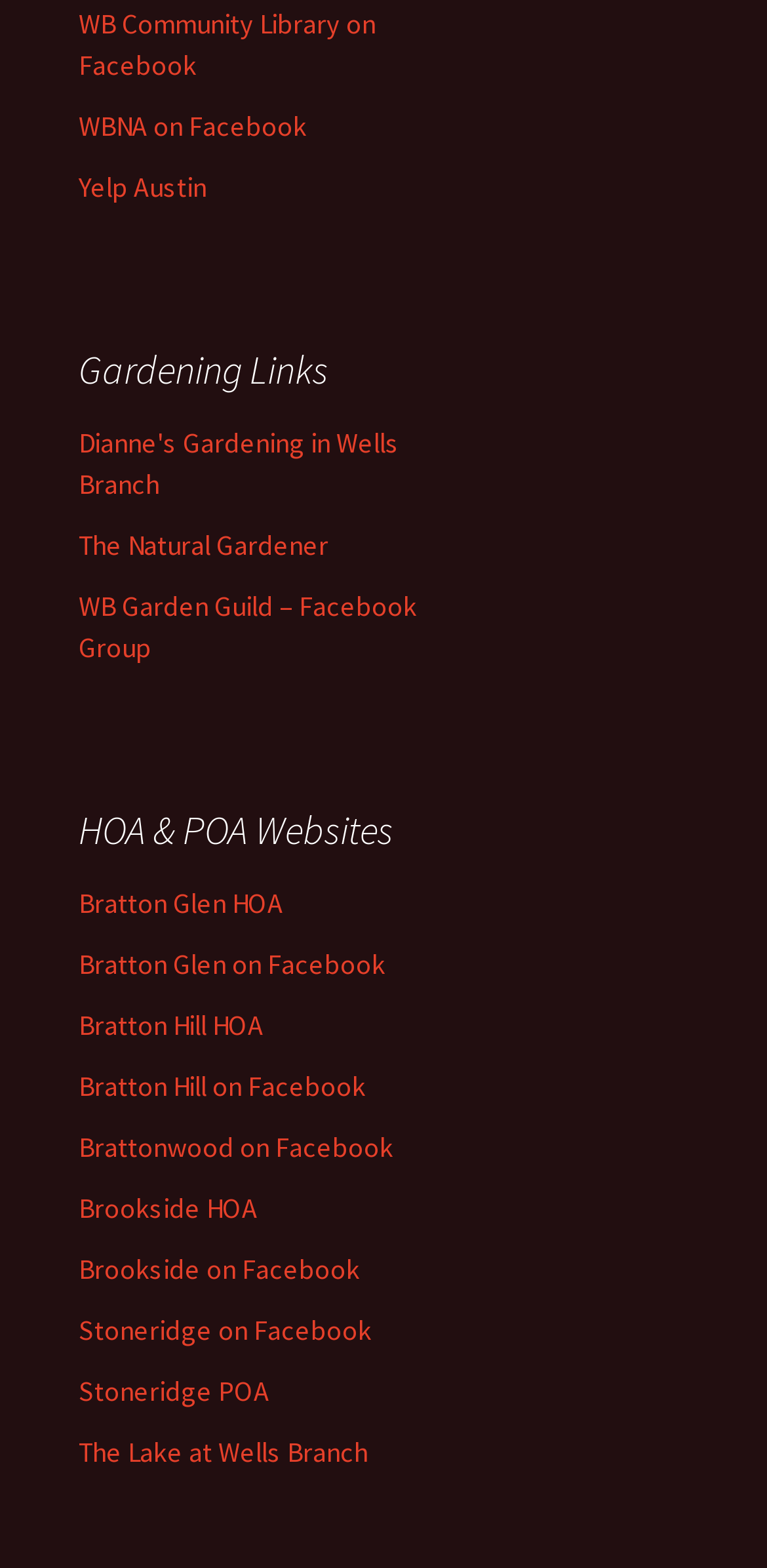Please give a succinct answer using a single word or phrase:
How many links are under 'Gardening Links'?

3